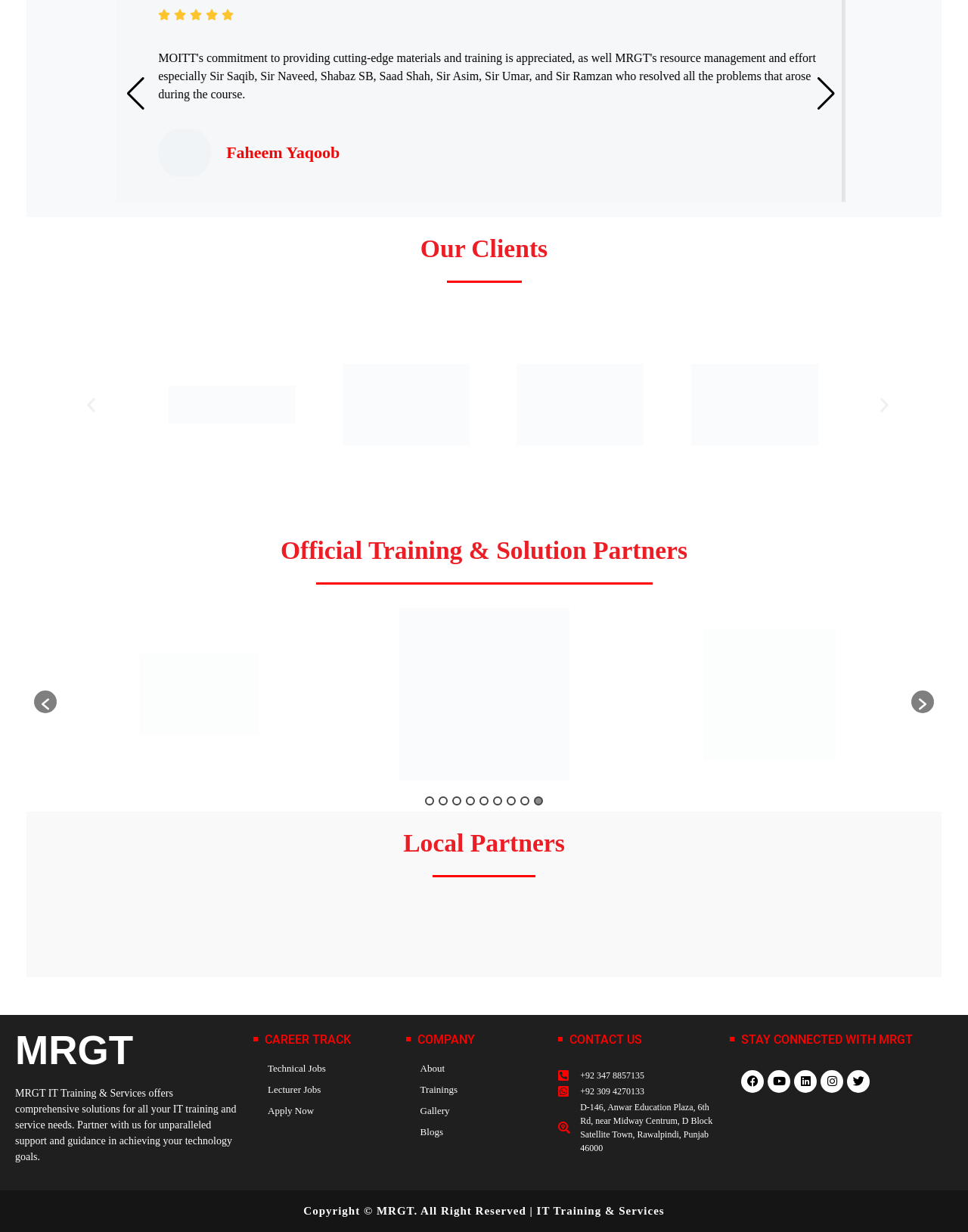Find the bounding box of the element with the following description: "aria-label="Previous slide"". The coordinates must be four float numbers between 0 and 1, formatted as [left, top, right, bottom].

[0.084, 0.321, 0.104, 0.336]